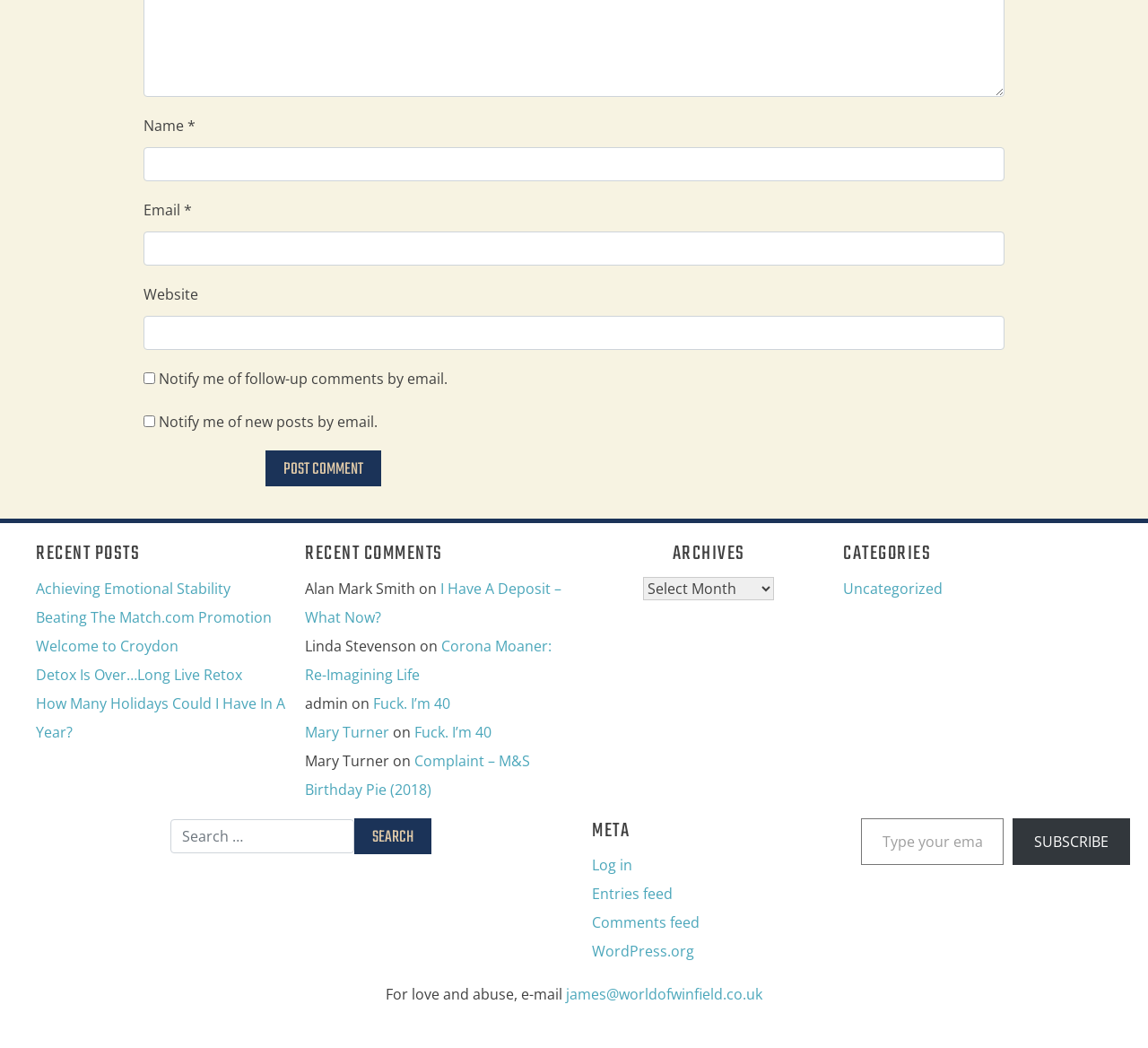Use one word or a short phrase to answer the question provided: 
How many categories are listed?

1